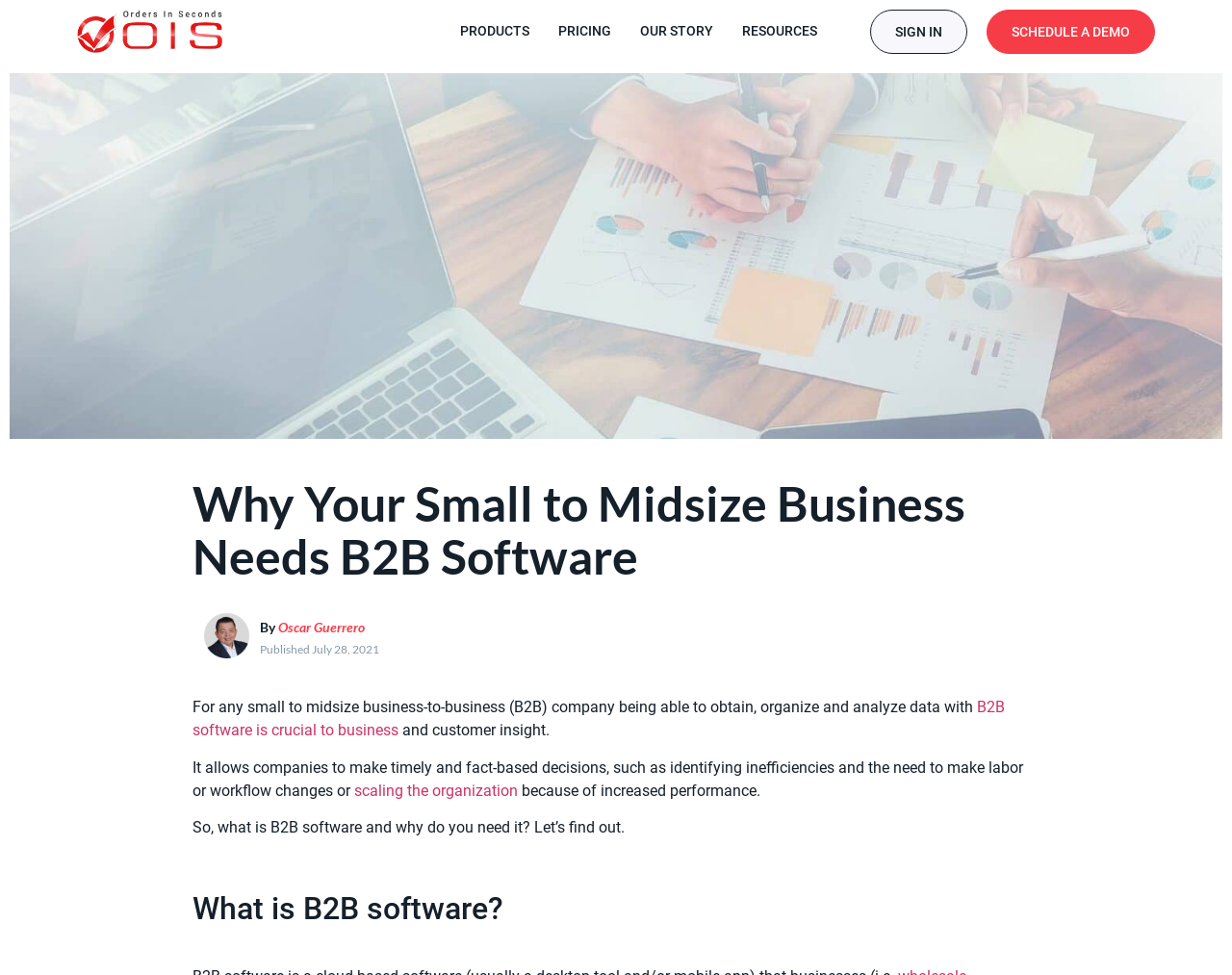Bounding box coordinates should be in the format (top-left x, top-left y, bottom-right x, bottom-right y) and all values should be floating point numbers between 0 and 1. Determine the bounding box coordinate for the UI element described as: By Oscar Guerrero

[0.211, 0.636, 0.492, 0.652]